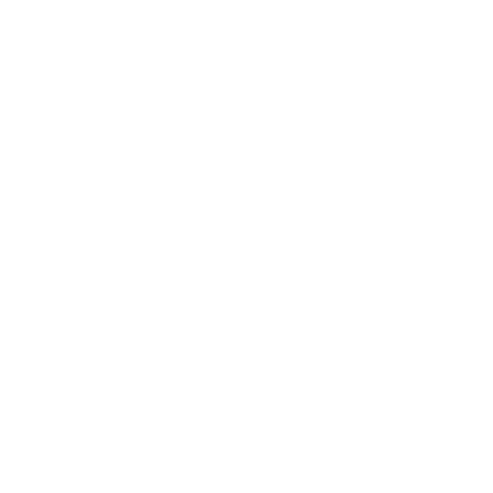Provide an in-depth description of the image.

This image features a sleek and modern design of the Spearhead AR-10 Black Rifle Muzzle Brake, a crucial component for enhancing the performance of AR-10 black rifles. The muzzle brake is engineered to significantly reduce recoil while maintaining a low-profile appearance, making it an appealing accessory for firearm enthusiasts. It incorporates a proprietary true 2-baffle design, with strategically placed 90-degree radial ports that create expansion chambers. This innovative design ensures maximum recoil reduction without causing discomfort during extended shooting sessions. The image emphasizes the product's quality and functionality, reflecting its intended use in providing comfort and reliability to users. With a striking visual presentation, this muzzle brake stands out in the market as an essential upgrade for serious shooters.